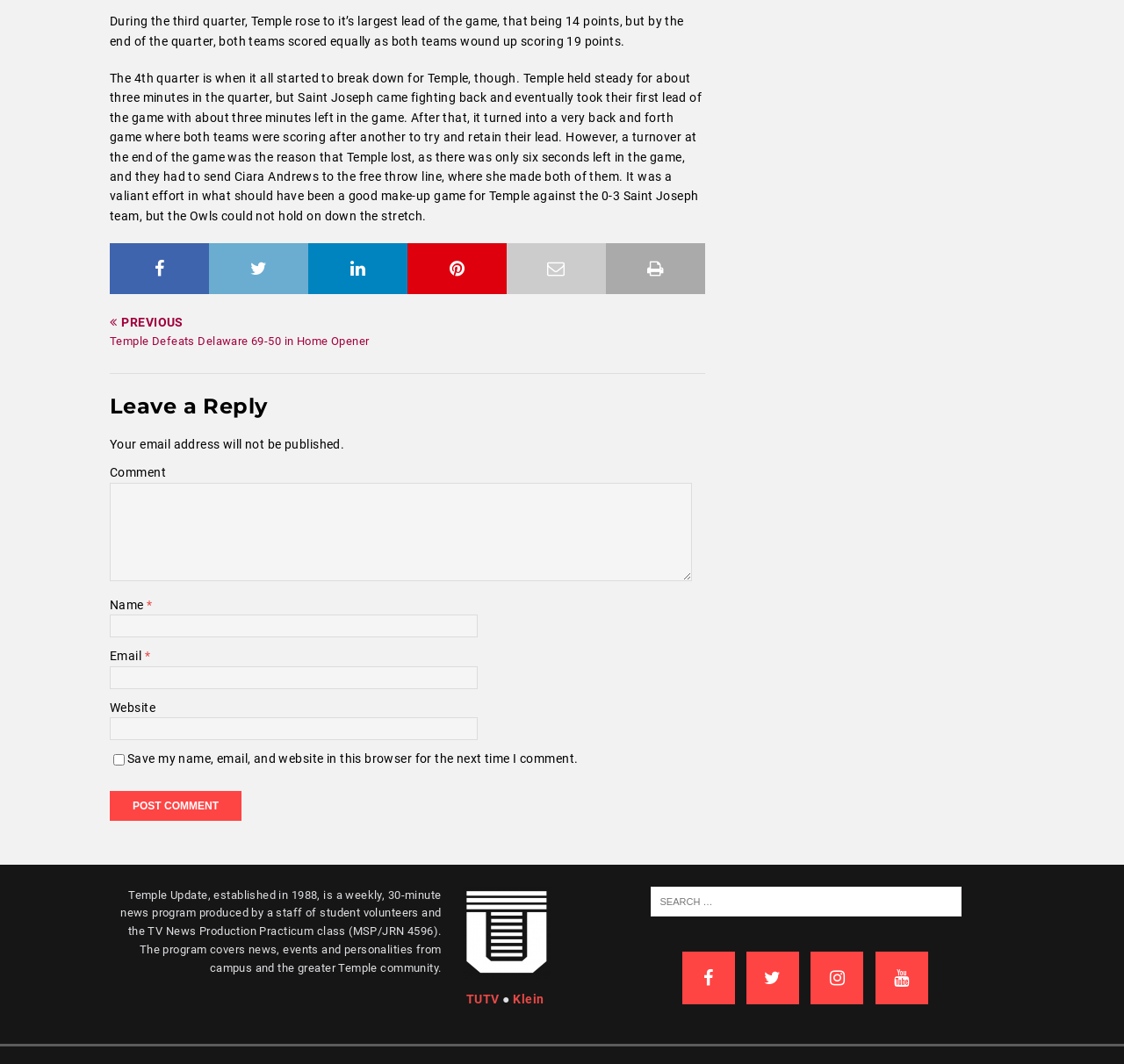Please respond in a single word or phrase: 
What is the topic of the article?

Temple's game against Saint Joseph